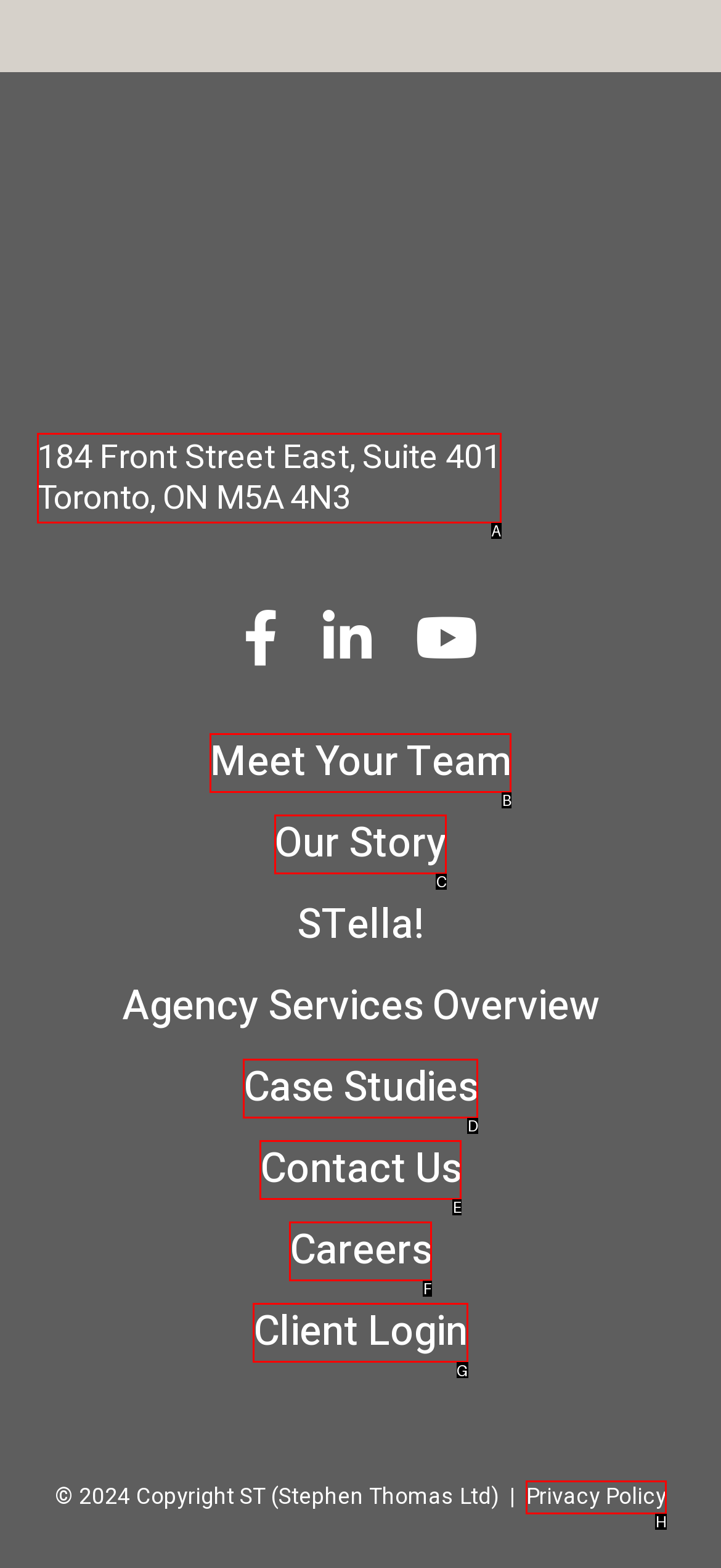From the given options, tell me which letter should be clicked to complete this task: Login as a client
Answer with the letter only.

G